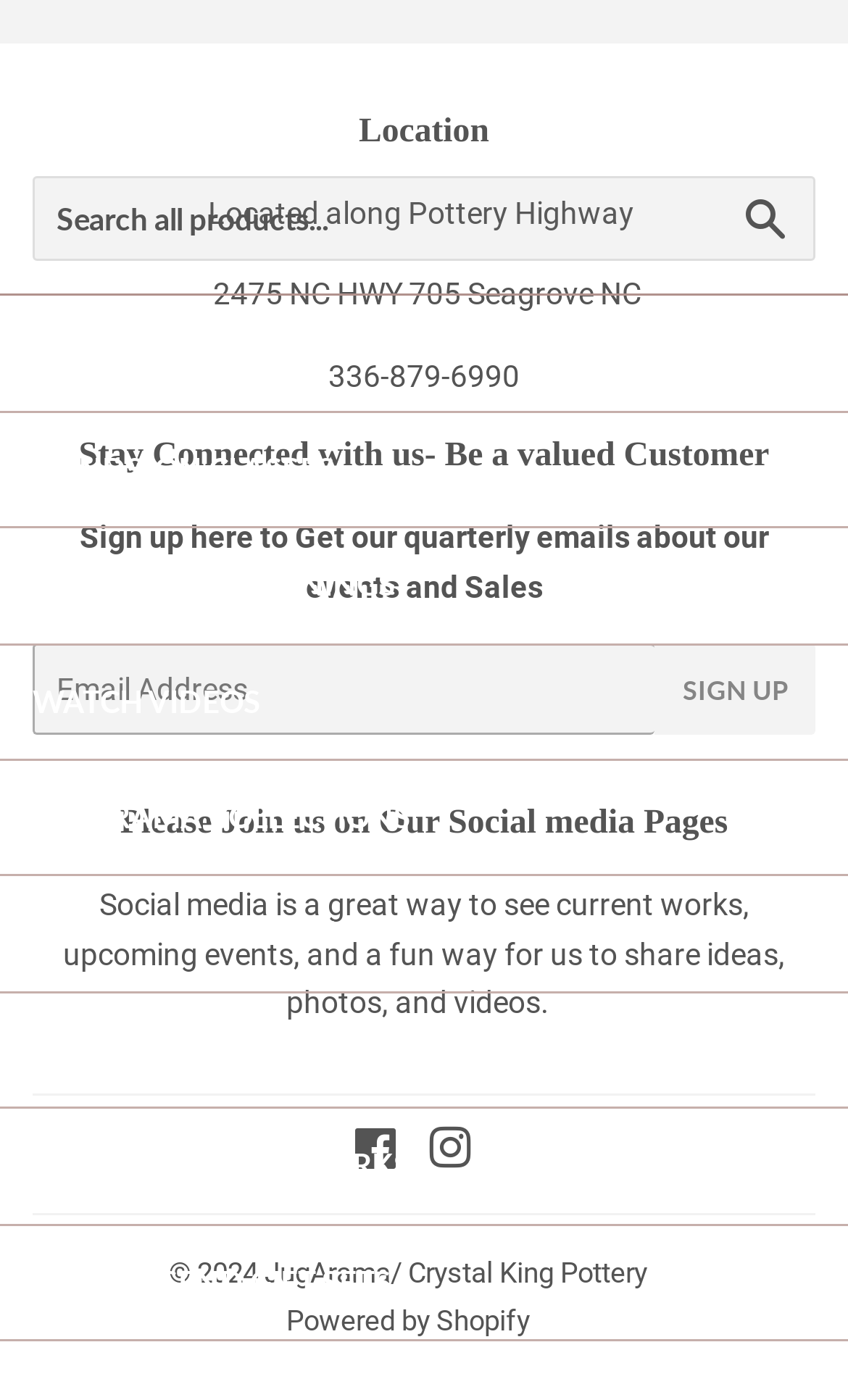Locate the bounding box of the UI element with the following description: "Gallery of Past Works".

[0.0, 0.792, 1.0, 0.873]